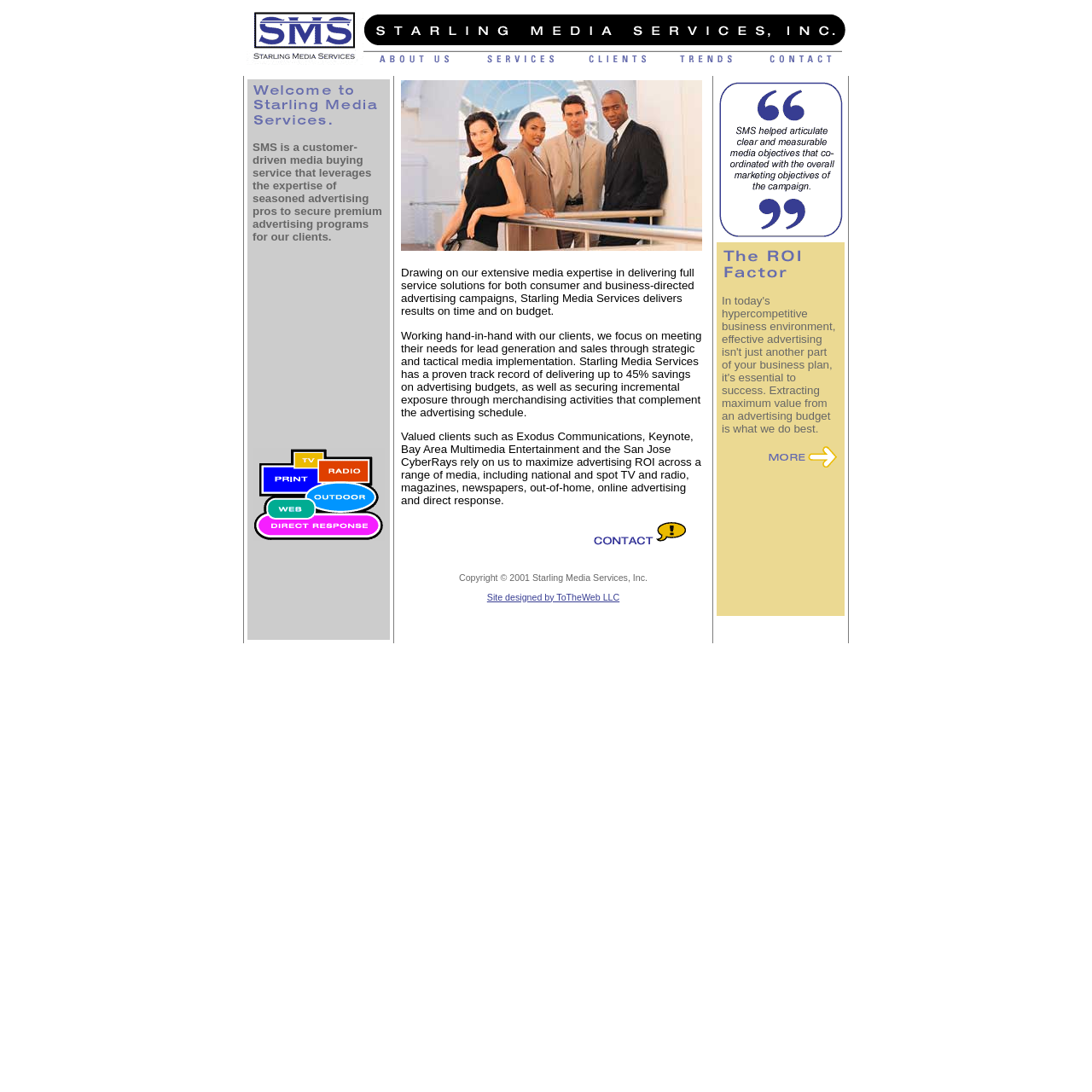Return the bounding box coordinates of the UI element that corresponds to this description: "Site designed by ToTheWeb LLC". The coordinates must be given as four float numbers in the range of 0 and 1, [left, top, right, bottom].

[0.446, 0.542, 0.567, 0.551]